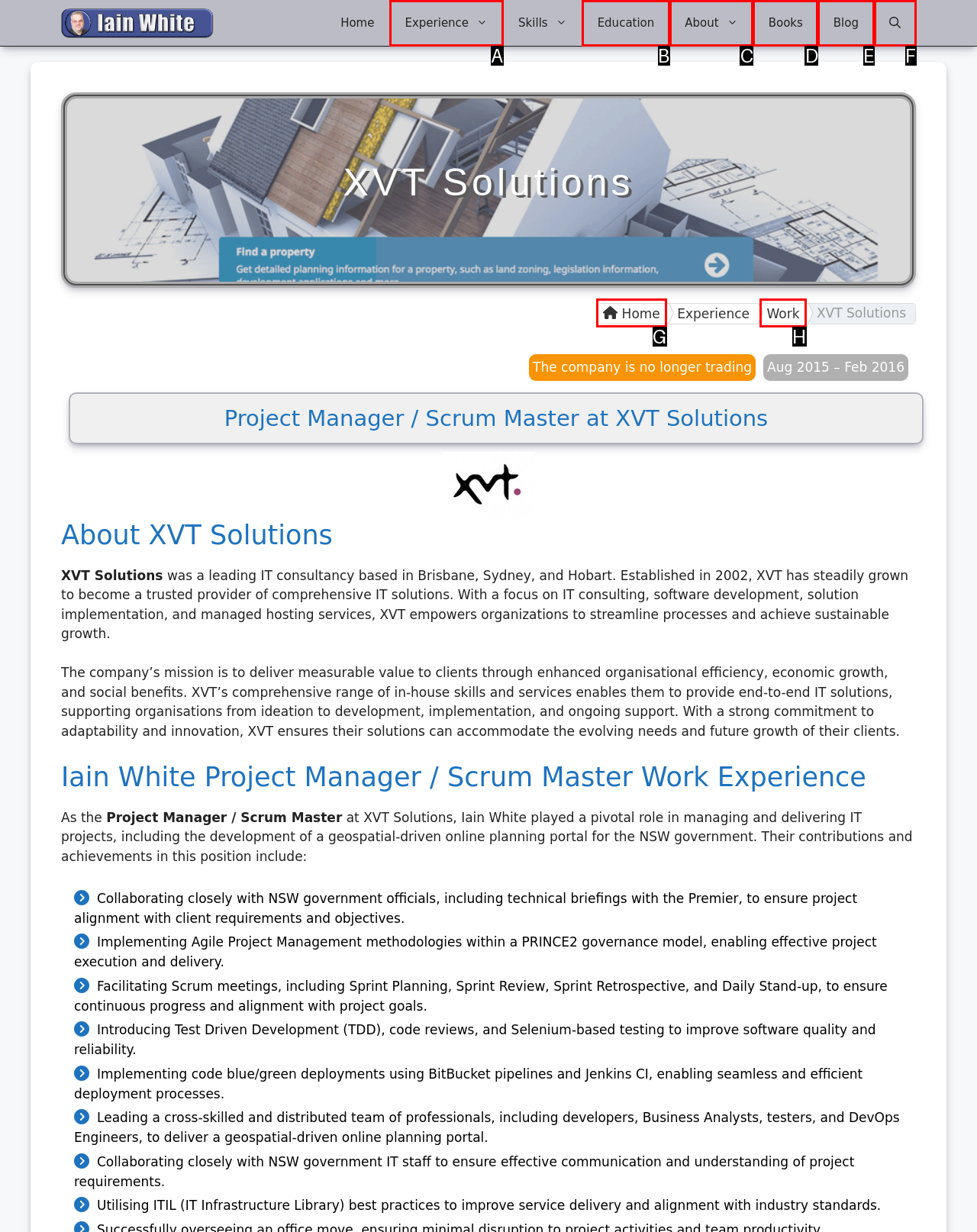Identify the option that corresponds to: About
Respond with the corresponding letter from the choices provided.

C